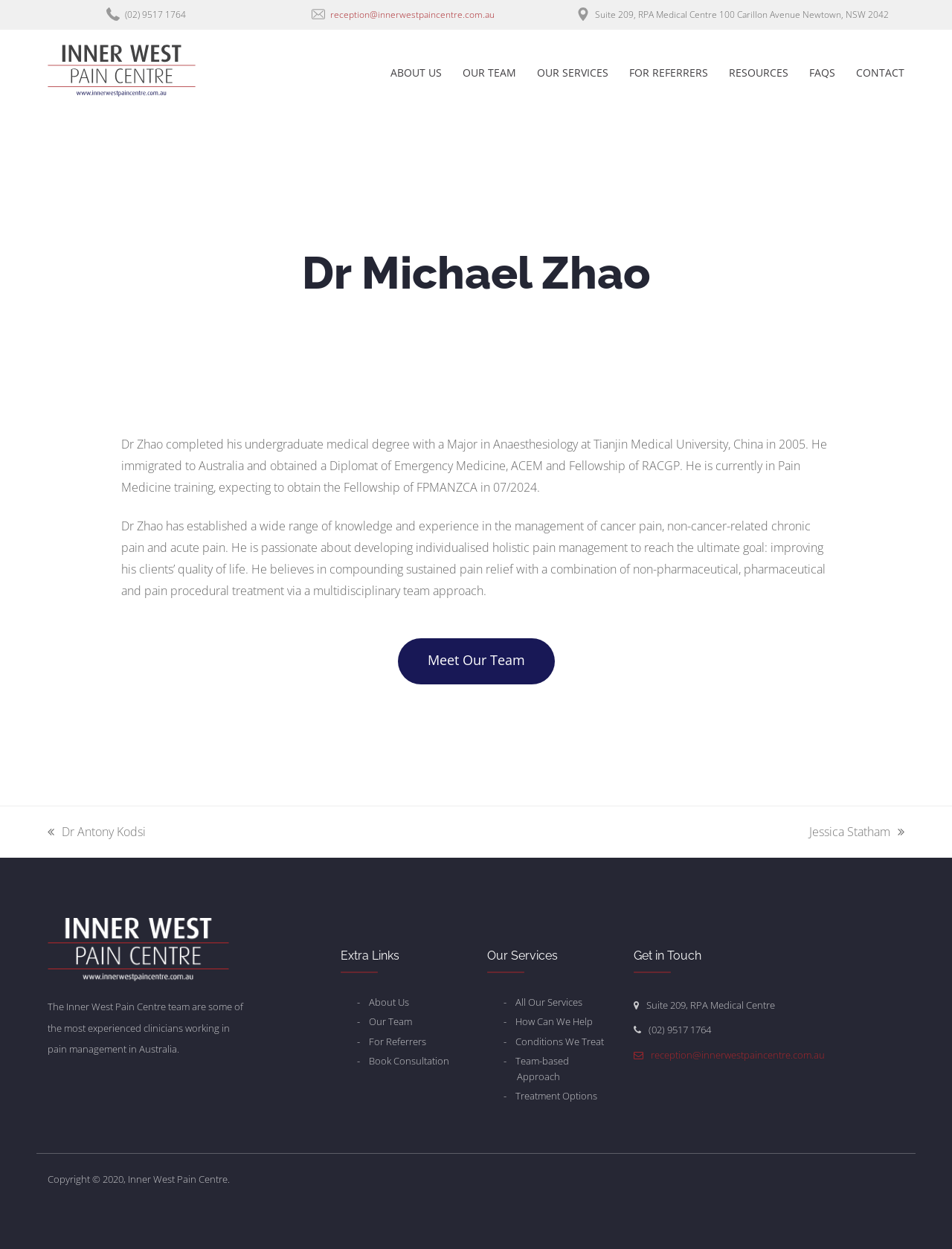Determine and generate the text content of the webpage's headline.

Dr Michael Zhao